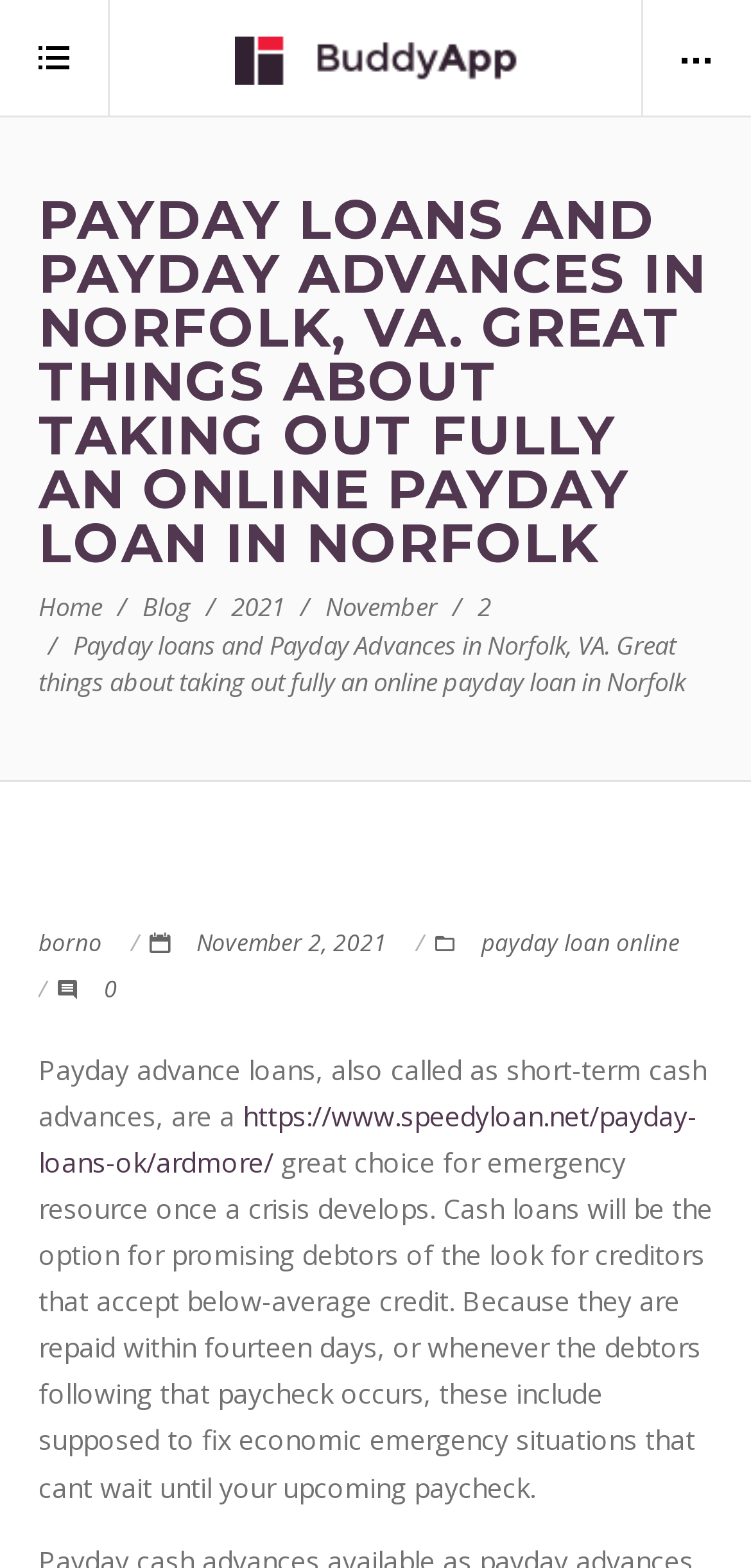What is the purpose of payday loans?
Respond with a short answer, either a single word or a phrase, based on the image.

Emergency resource